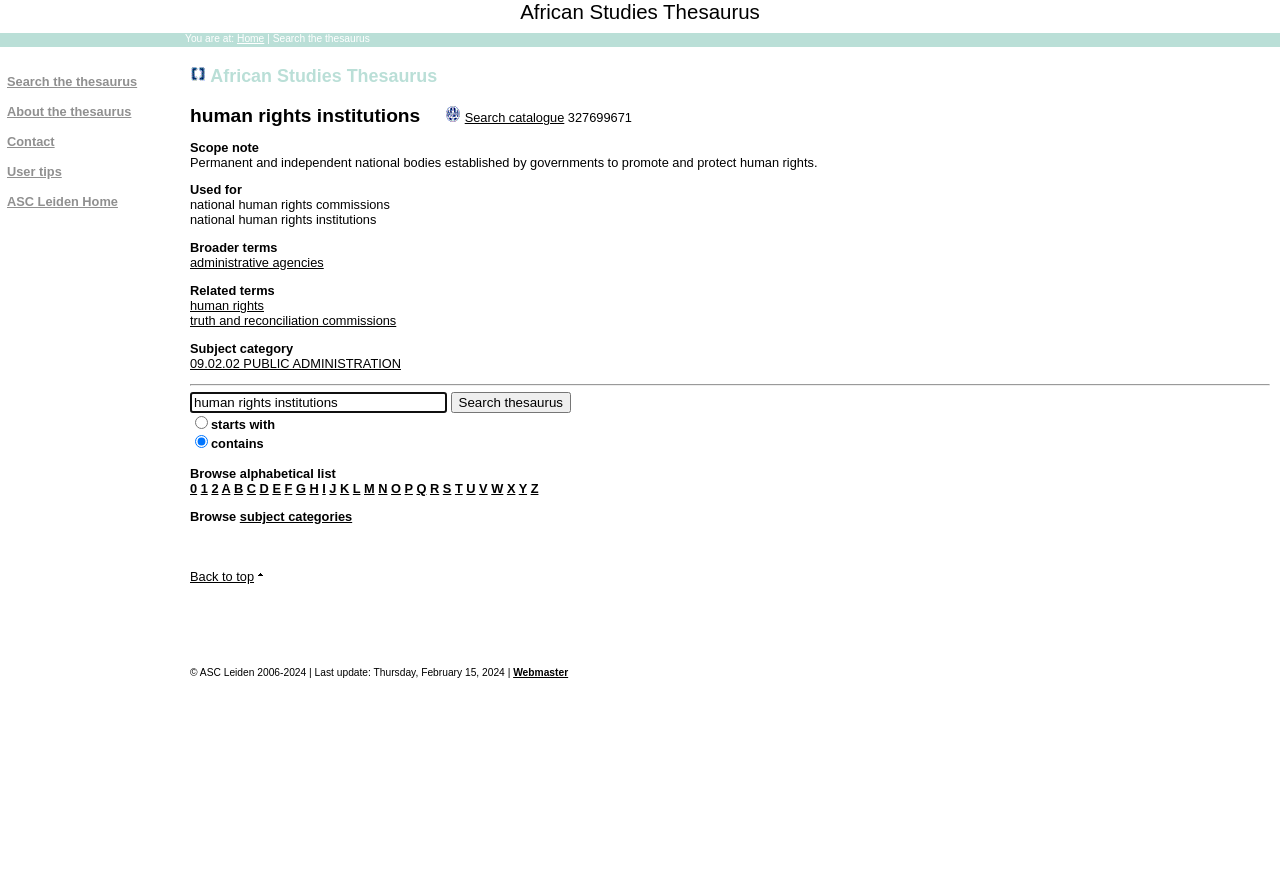Please give a short response to the question using one word or a phrase:
What is the scope note of human rights institutions?

Permanent and independent national bodies